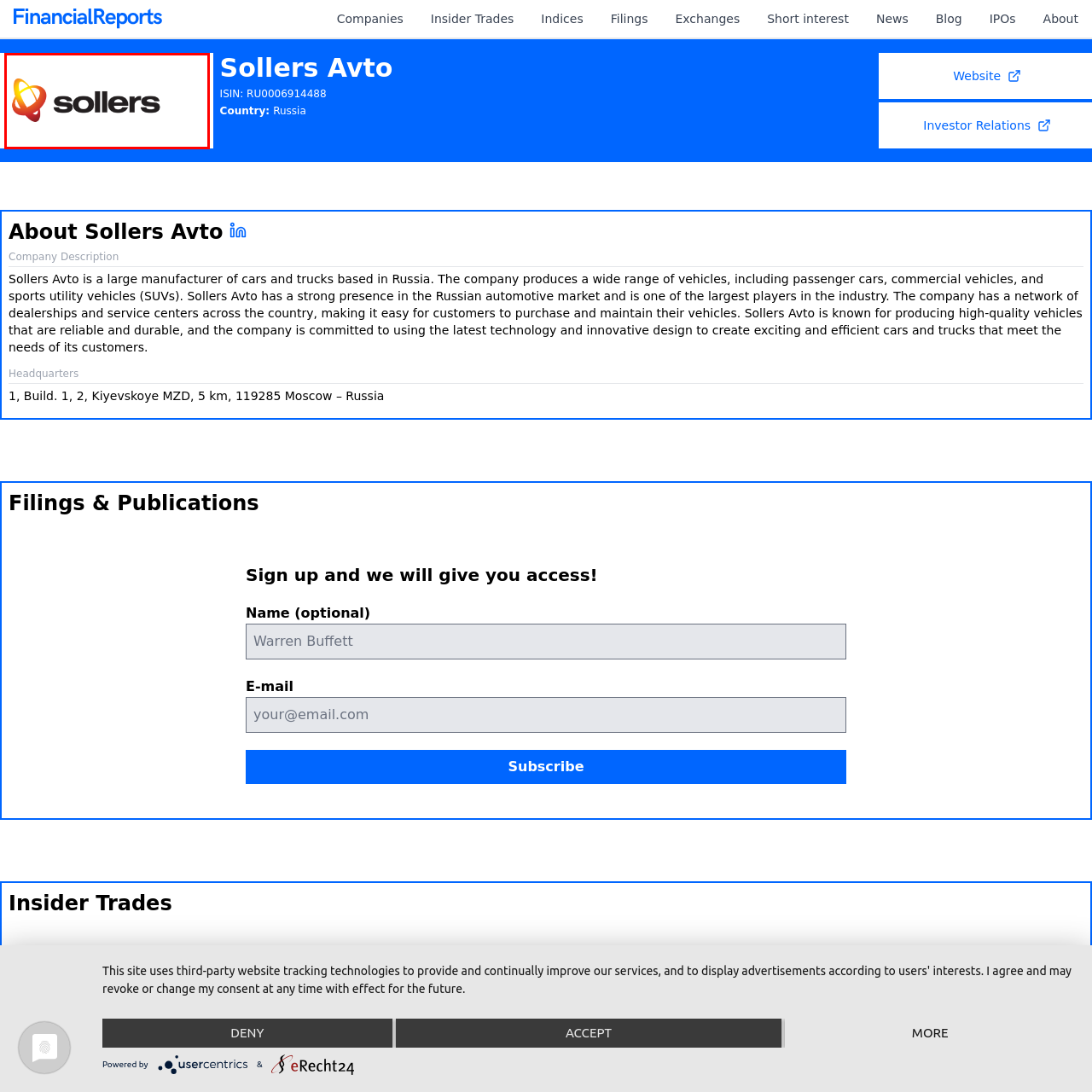Offer a detailed description of the content within the red-framed image.

The image features the logo of Sollers Avto, a prominent automotive manufacturer based in Russia. The logo showcases the brand name "Sollers" in bold, modern typography, with a distinctive graphic element that suggests innovation and dynamism. The left side of the logo features a vibrant gradient of colors ranging from yellow to orange, evoking a sense of energy and forward-thinking. As one of the largest players in the Russian automotive market, Sollers Avto is recognized for producing a diverse range of vehicles, including passenger cars and commercial trucks, embodying reliability and quality. This logo reflects the company's commitment to excellence in the automotive industry.